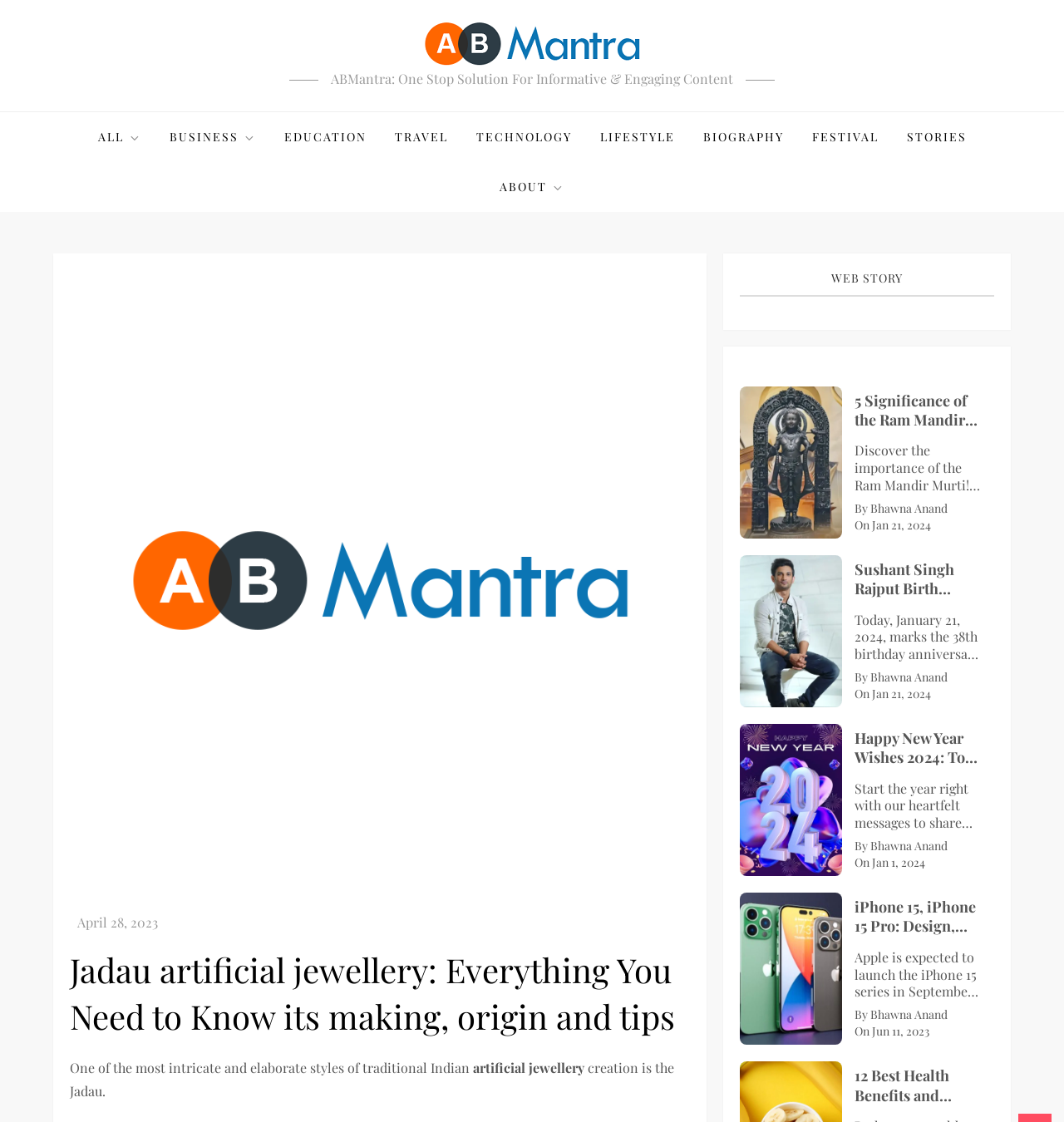Locate the bounding box coordinates of the element's region that should be clicked to carry out the following instruction: "Read the news release". The coordinates need to be four float numbers between 0 and 1, i.e., [left, top, right, bottom].

None